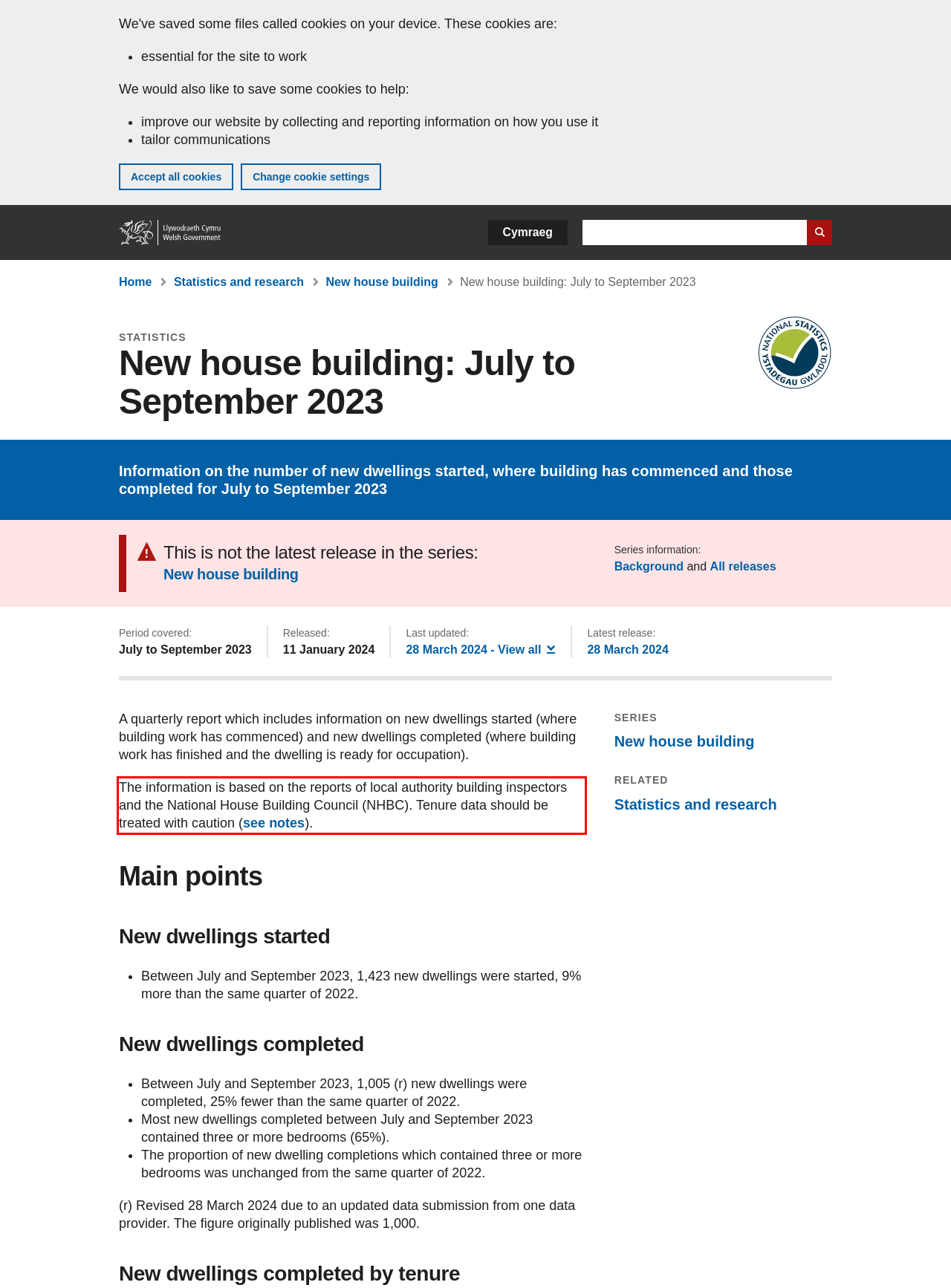Look at the provided screenshot of the webpage and perform OCR on the text within the red bounding box.

The information is based on the reports of local authority building inspectors and the National House Building Council (NHBC). Tenure data should be treated with caution (see notes).